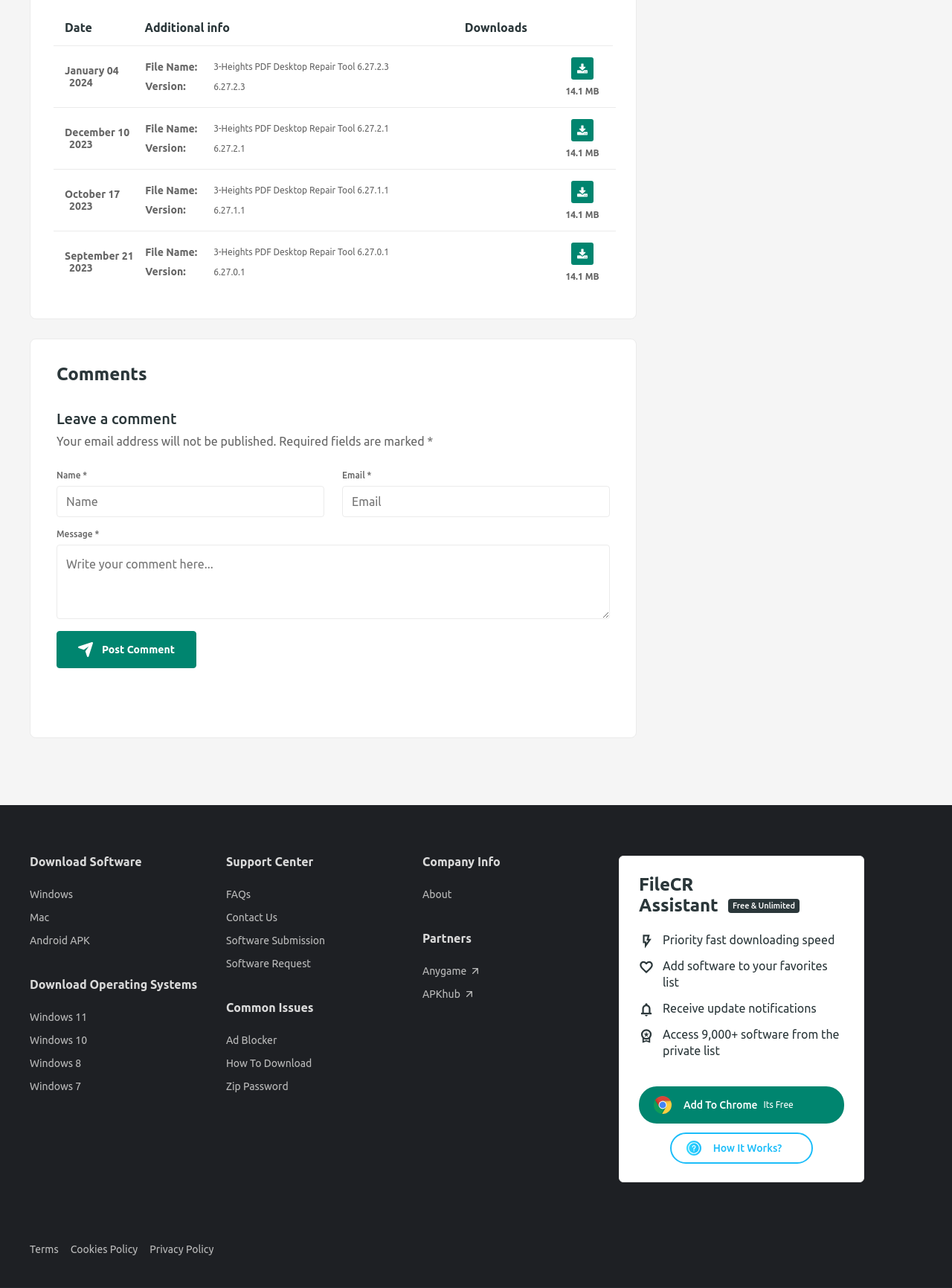Locate the bounding box of the UI element described in the following text: "Terms".

[0.031, 0.964, 0.061, 0.976]